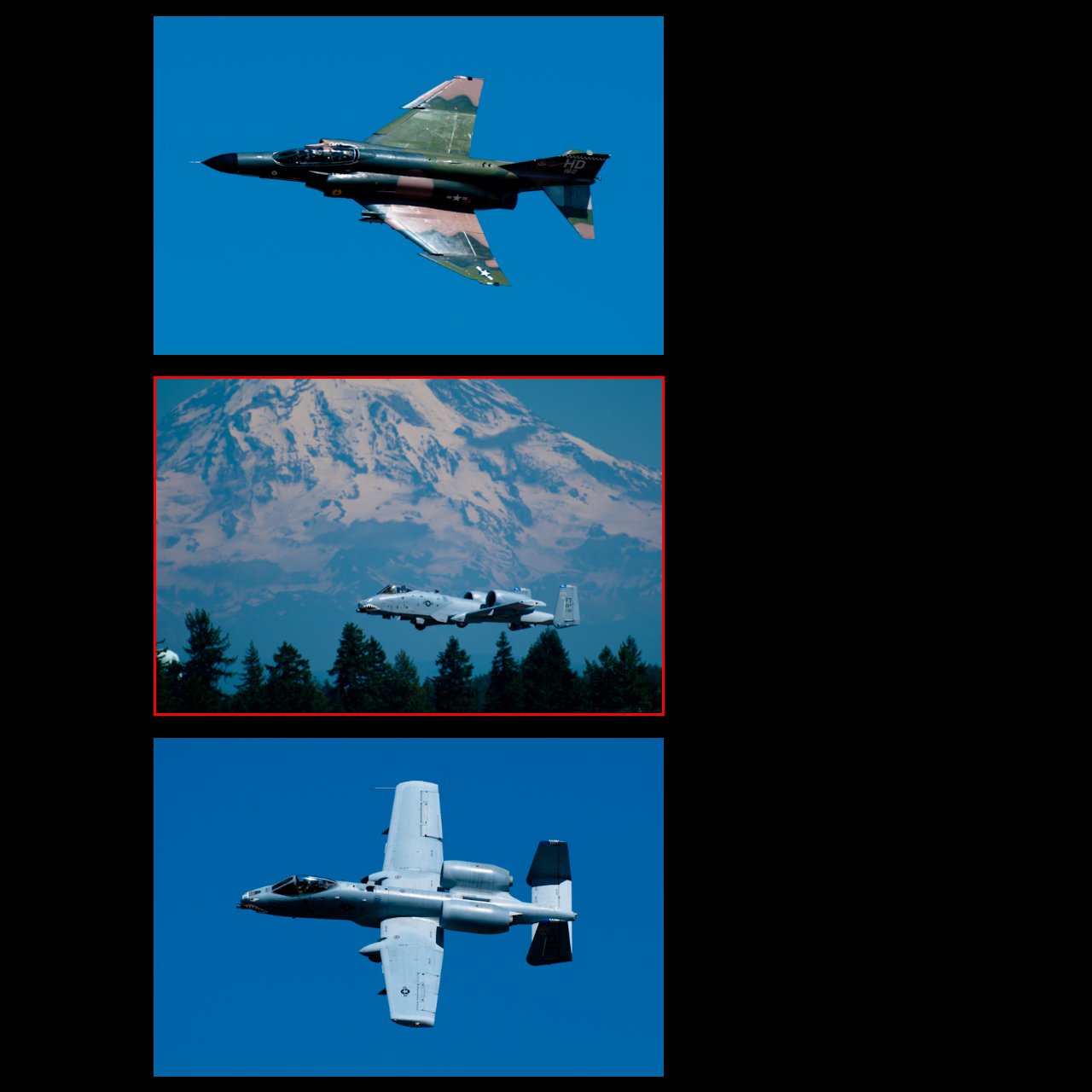Observe the visual content surrounded by a red rectangle, What is the terrain of the mountain in the background? Respond using just one word or a short phrase.

Rugged